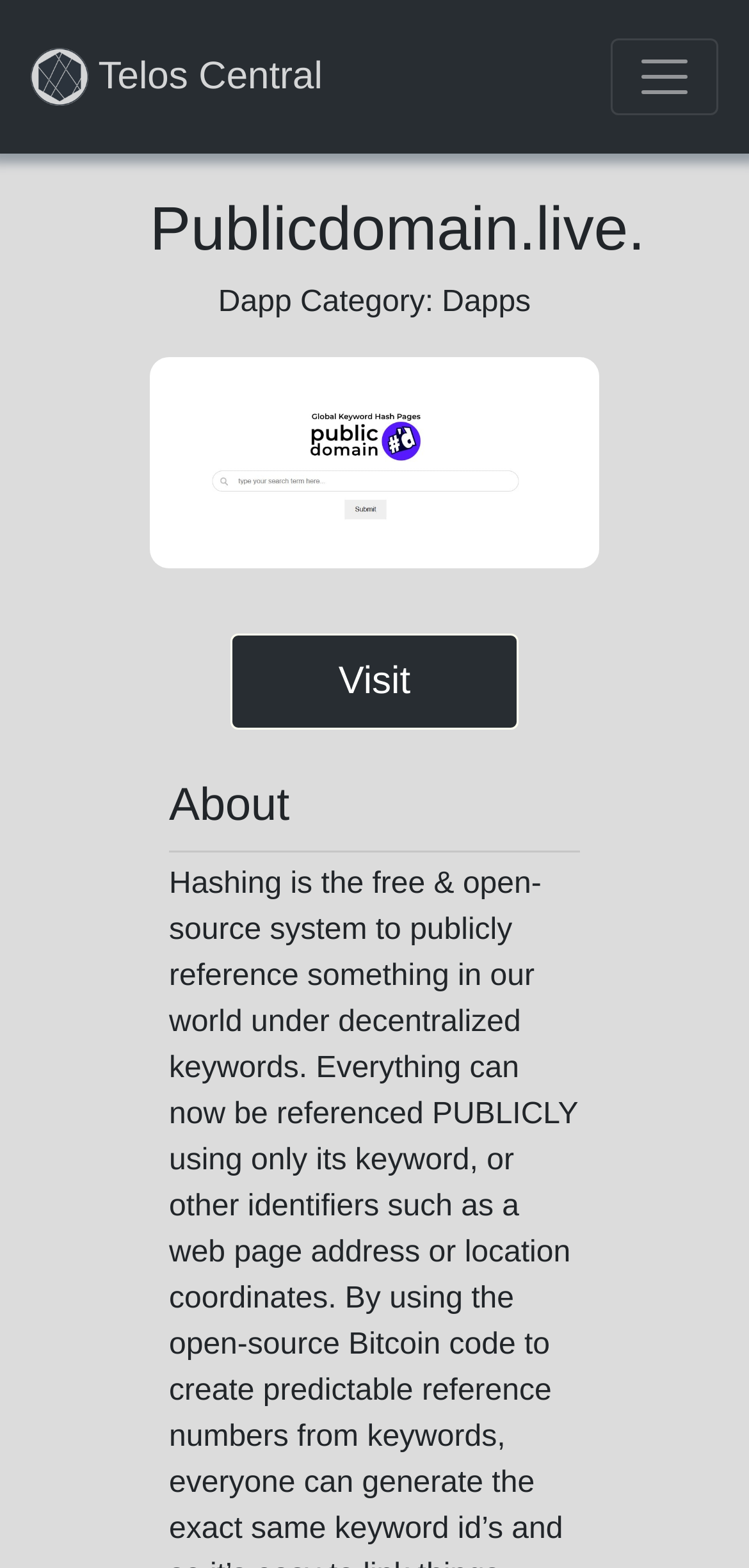What is the topic of the section below the separator?
Give a one-word or short-phrase answer derived from the screenshot.

About